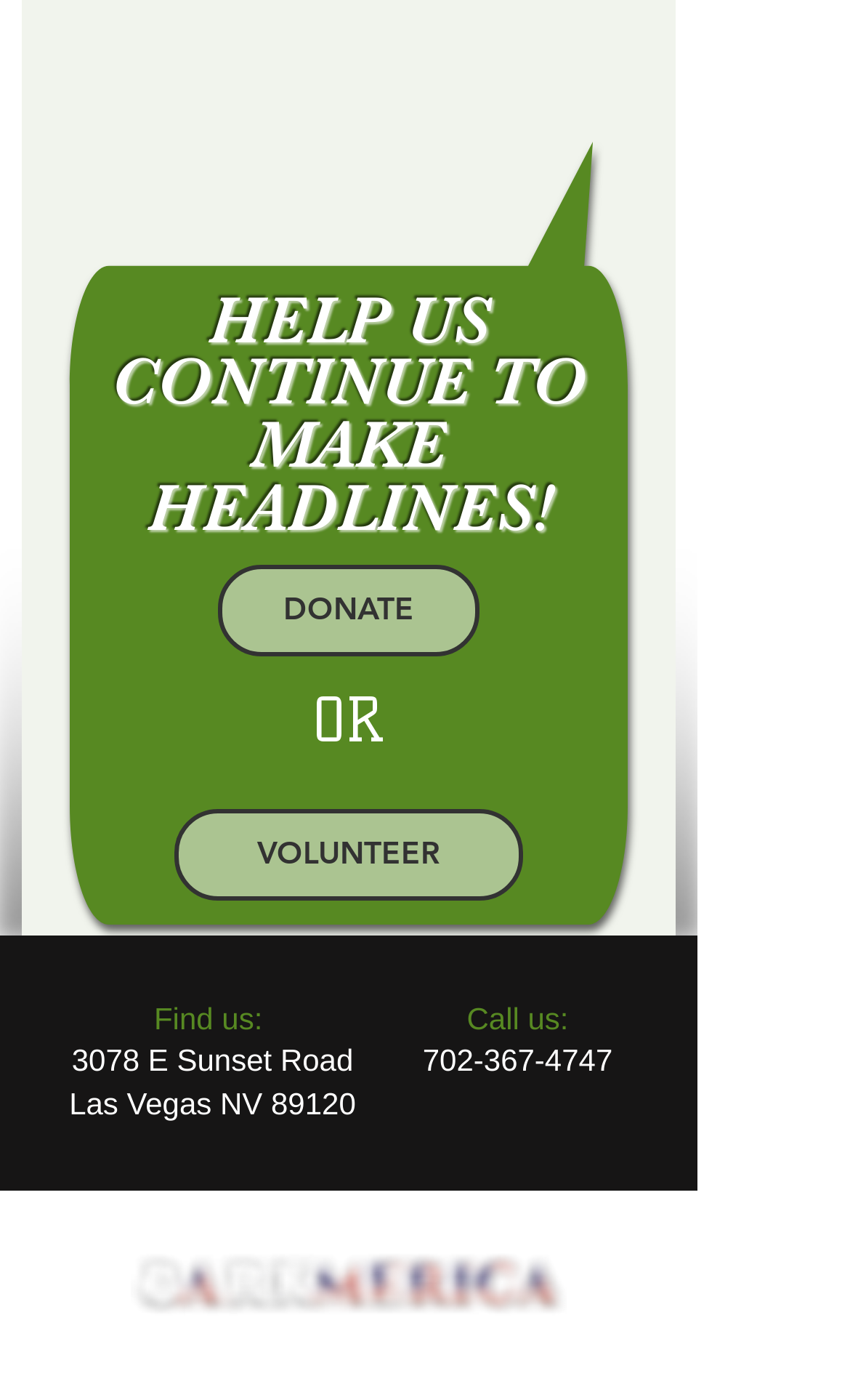Refer to the image and provide an in-depth answer to the question: 
What is the name of the organization's logo?

I found the name of the organization's logo by looking at the bottom section of the webpage. There is an image with the name 'MD_Barkmerica_white.png', which suggests that it's the logo of the organization.